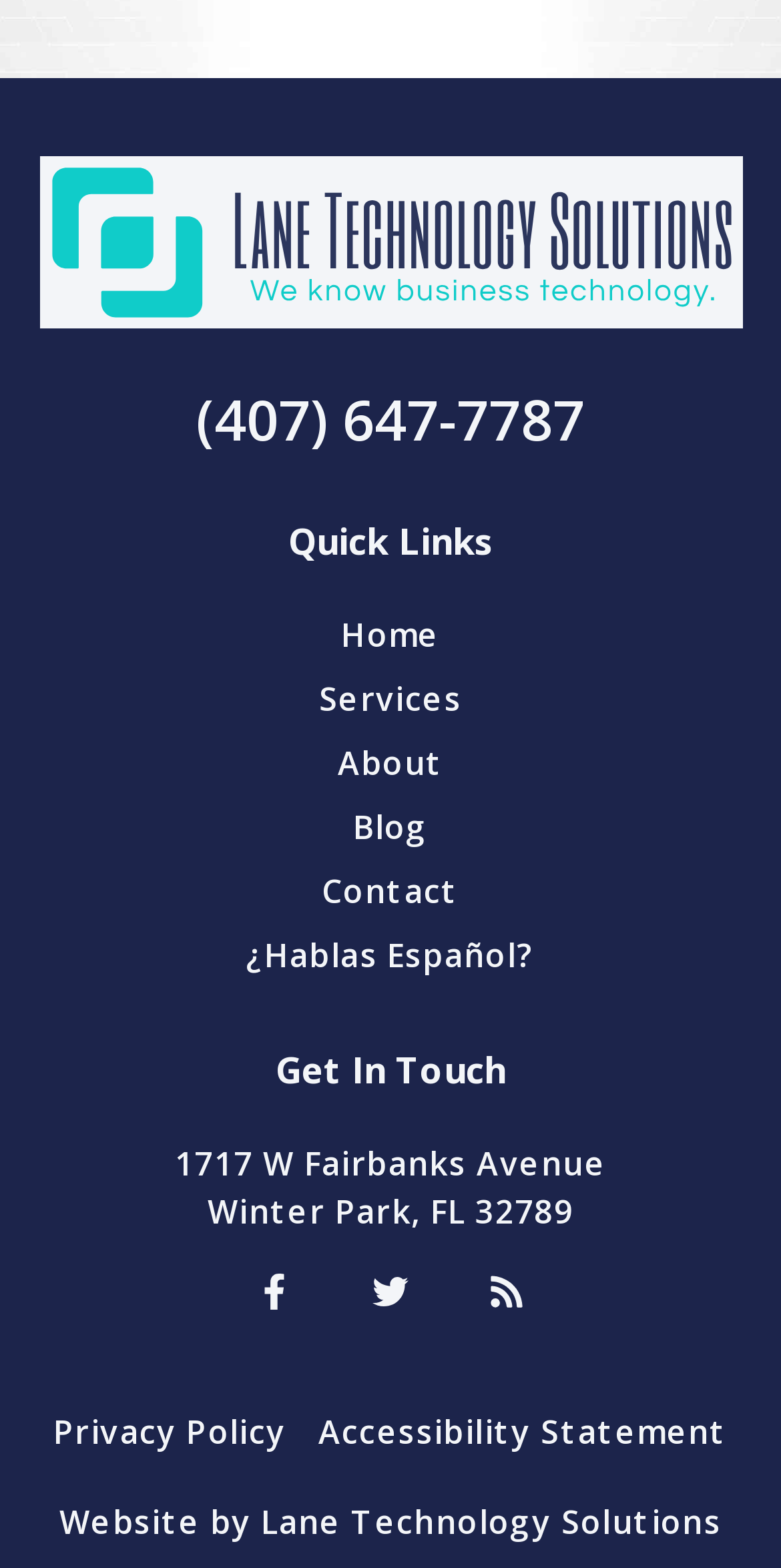What is the address of the location?
Based on the visual details in the image, please answer the question thoroughly.

I found the address by looking at the middle section of the webpage, where I saw two static text elements with the address information.